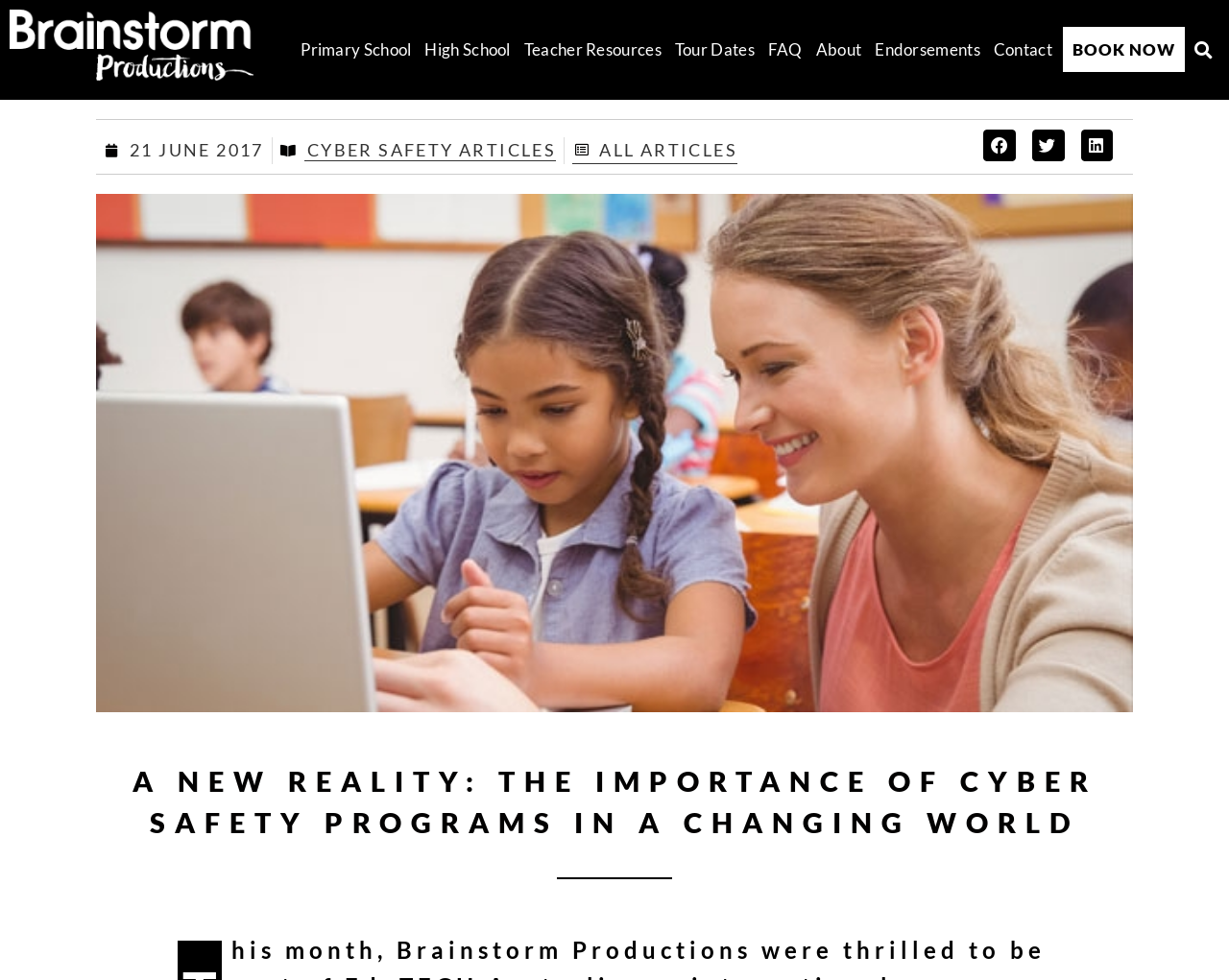What is the topic of the article?
Look at the screenshot and give a one-word or phrase answer.

Cyber Safety